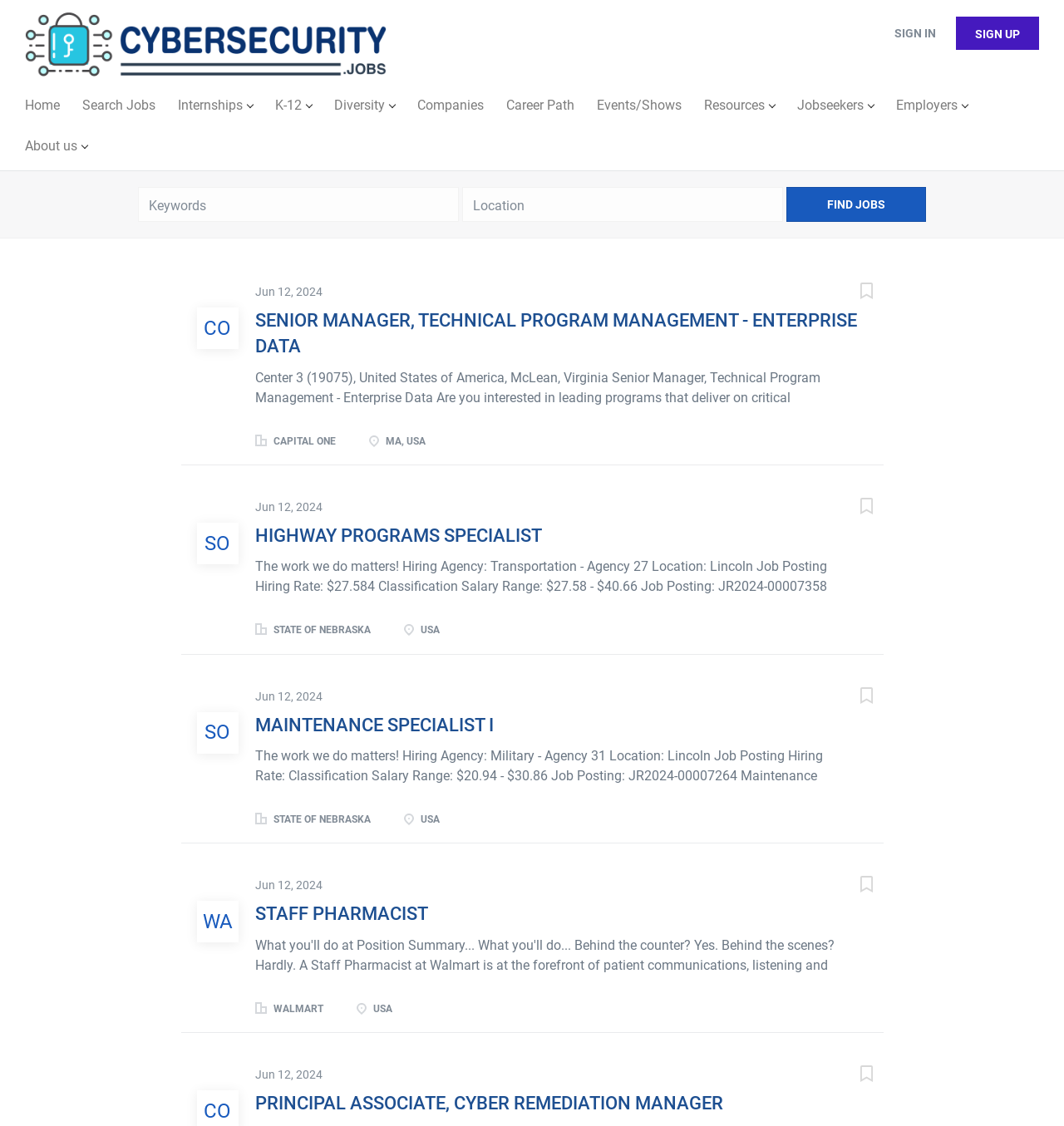How many job listings are displayed on this webpage?
Answer the question based on the image using a single word or a brief phrase.

4